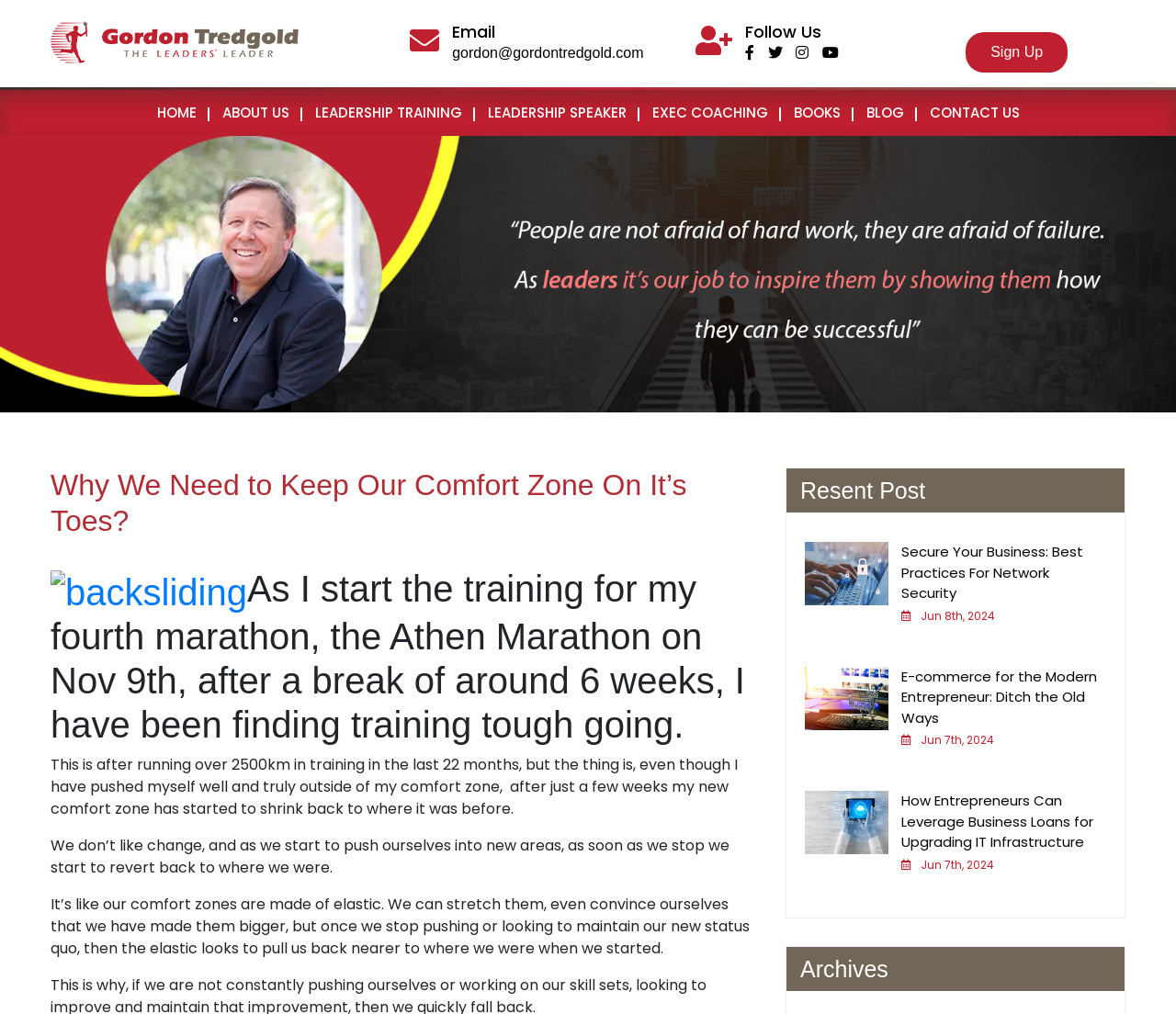Can you find the bounding box coordinates for the element that needs to be clicked to execute this instruction: "Click the Sign Up button"? The coordinates should be given as four float numbers between 0 and 1, i.e., [left, top, right, bottom].

[0.821, 0.032, 0.908, 0.072]